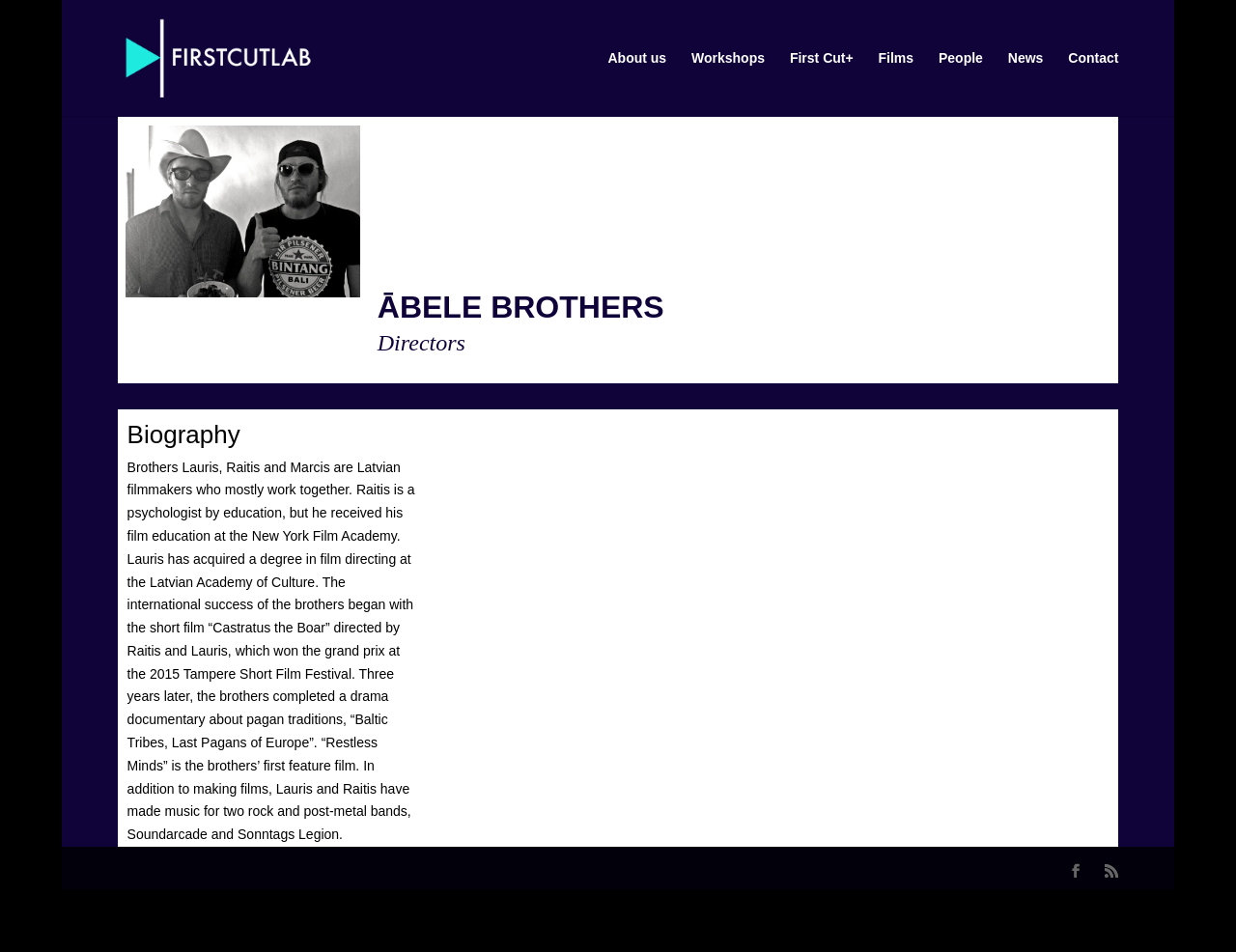Mark the bounding box of the element that matches the following description: "alt="First Cut Lab"".

[0.098, 0.051, 0.267, 0.068]